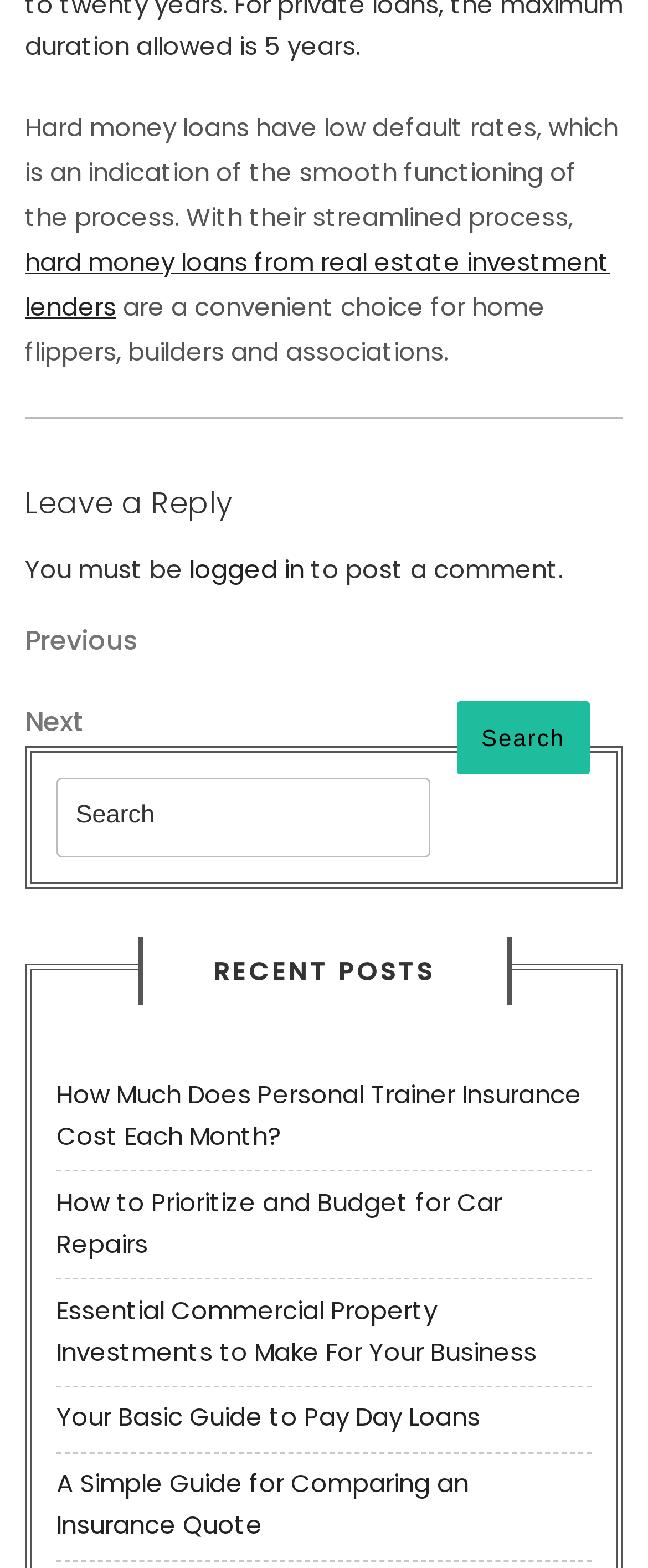What is required to post a comment?
Could you answer the question in a detailed manner, providing as much information as possible?

According to the static text and link near the top of the page, users must be logged in to post a comment.